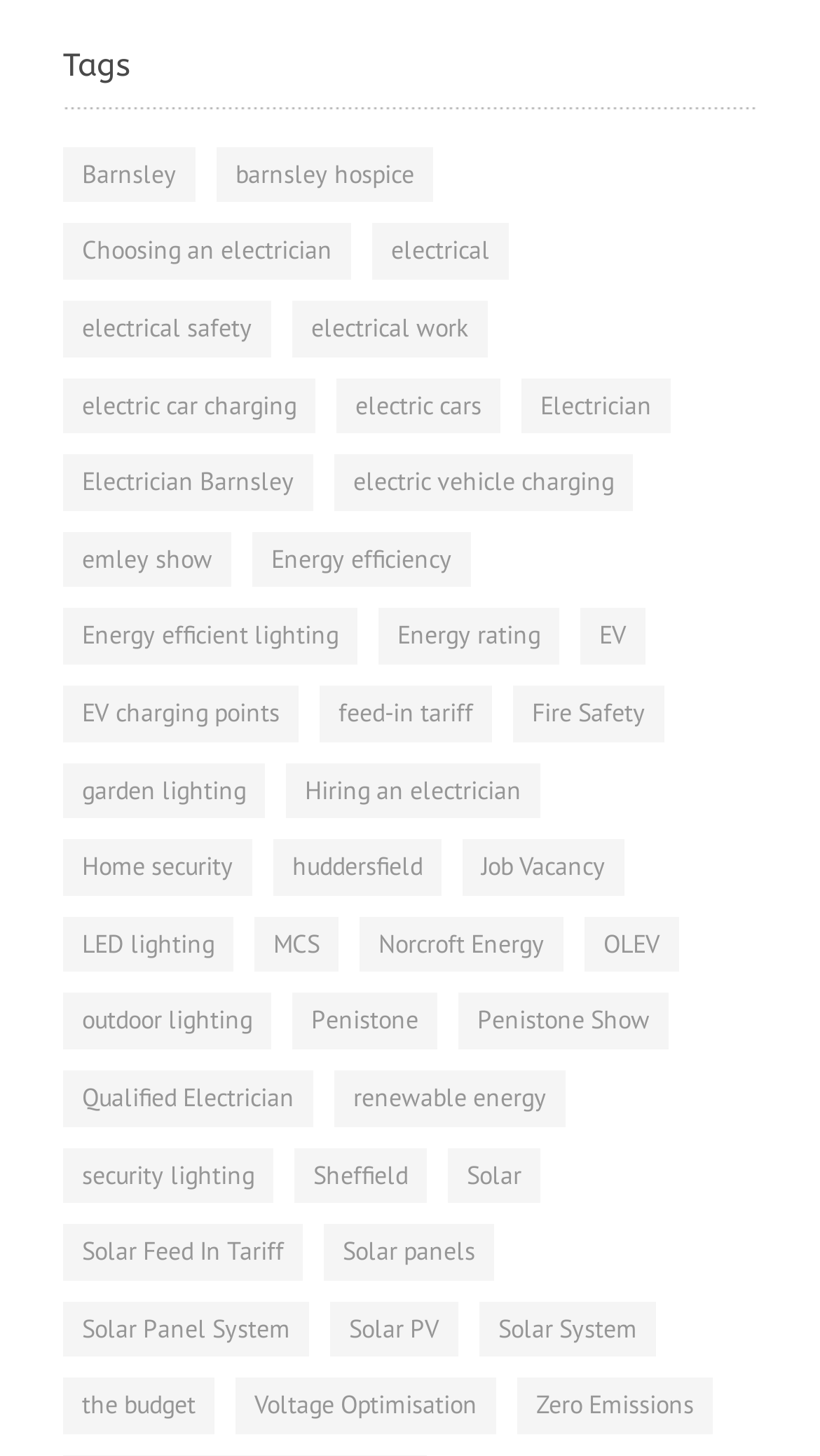What is the category related to lighting?
Please provide a single word or phrase based on the screenshot.

Energy efficient lighting